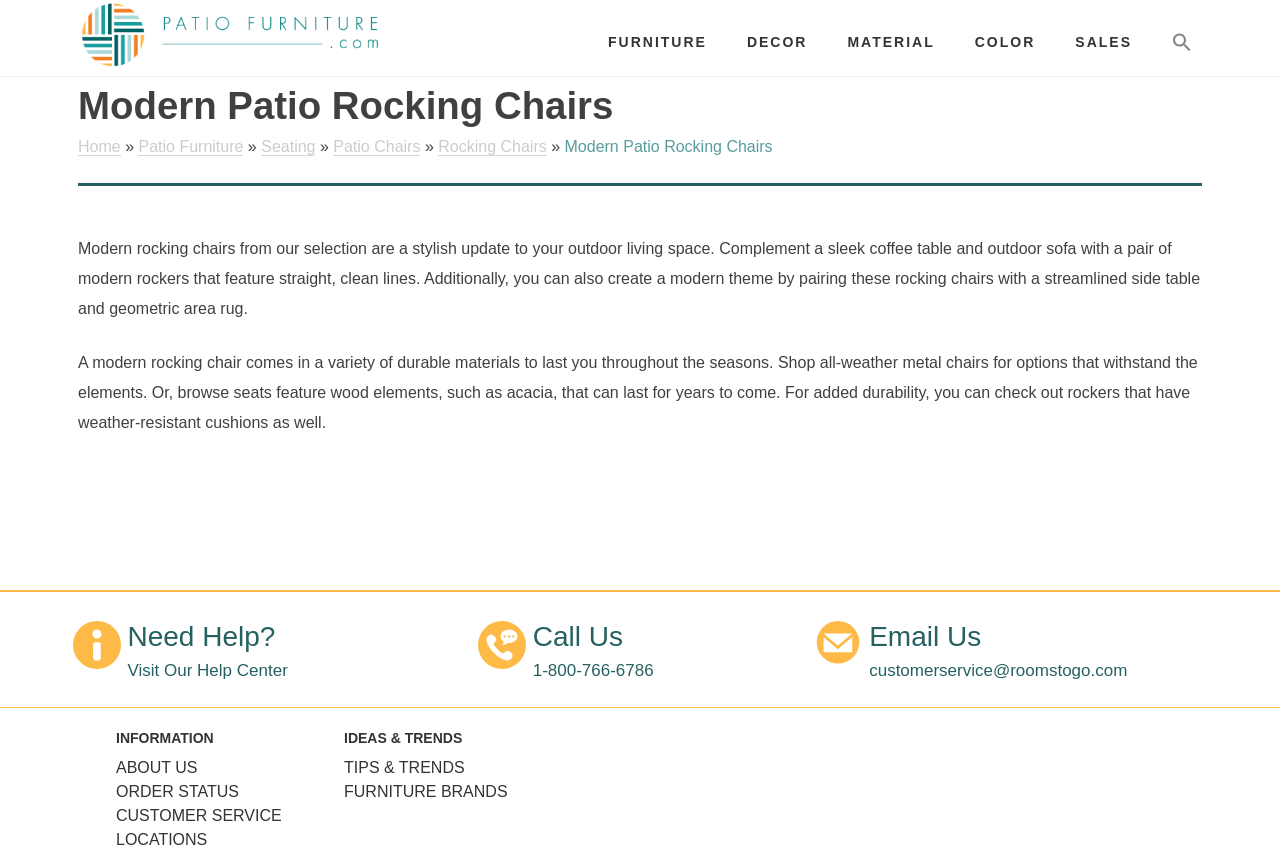What is the purpose of the search bar? From the image, respond with a single word or brief phrase.

To search the website